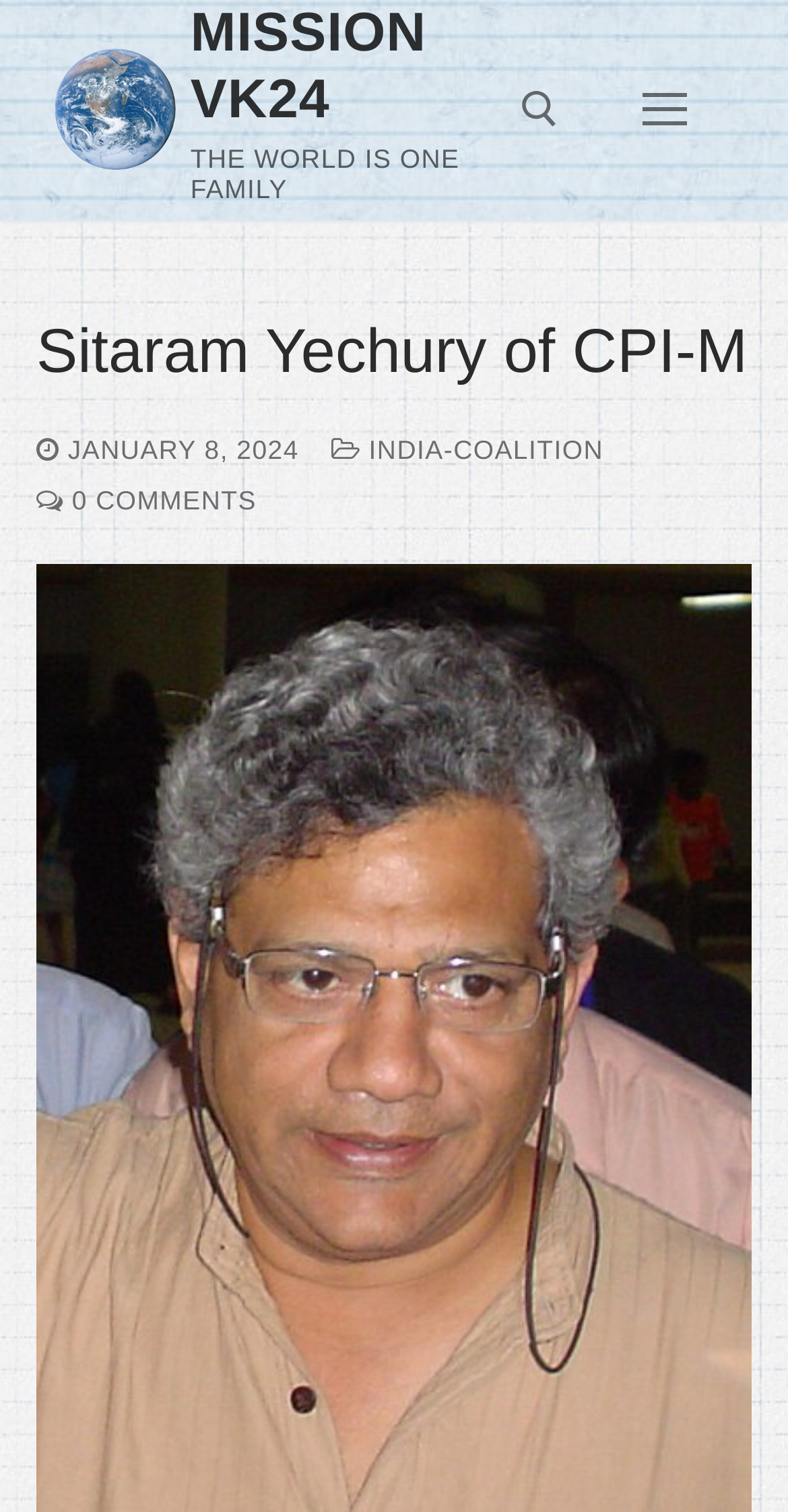Using the provided element description "Intermatic", determine the bounding box coordinates of the UI element.

None